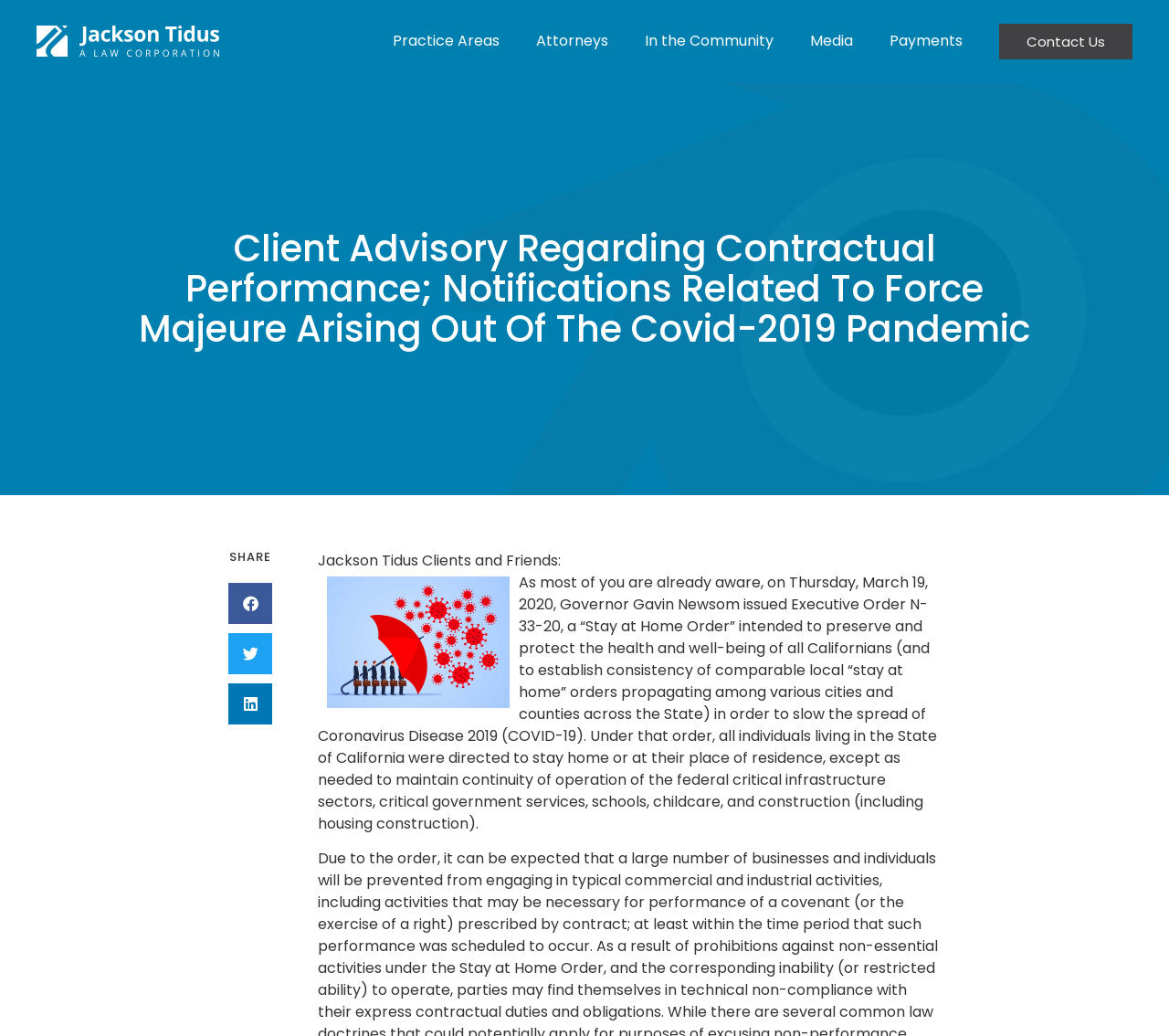Predict the bounding box of the UI element based on this description: "Media".

[0.677, 0.018, 0.745, 0.062]